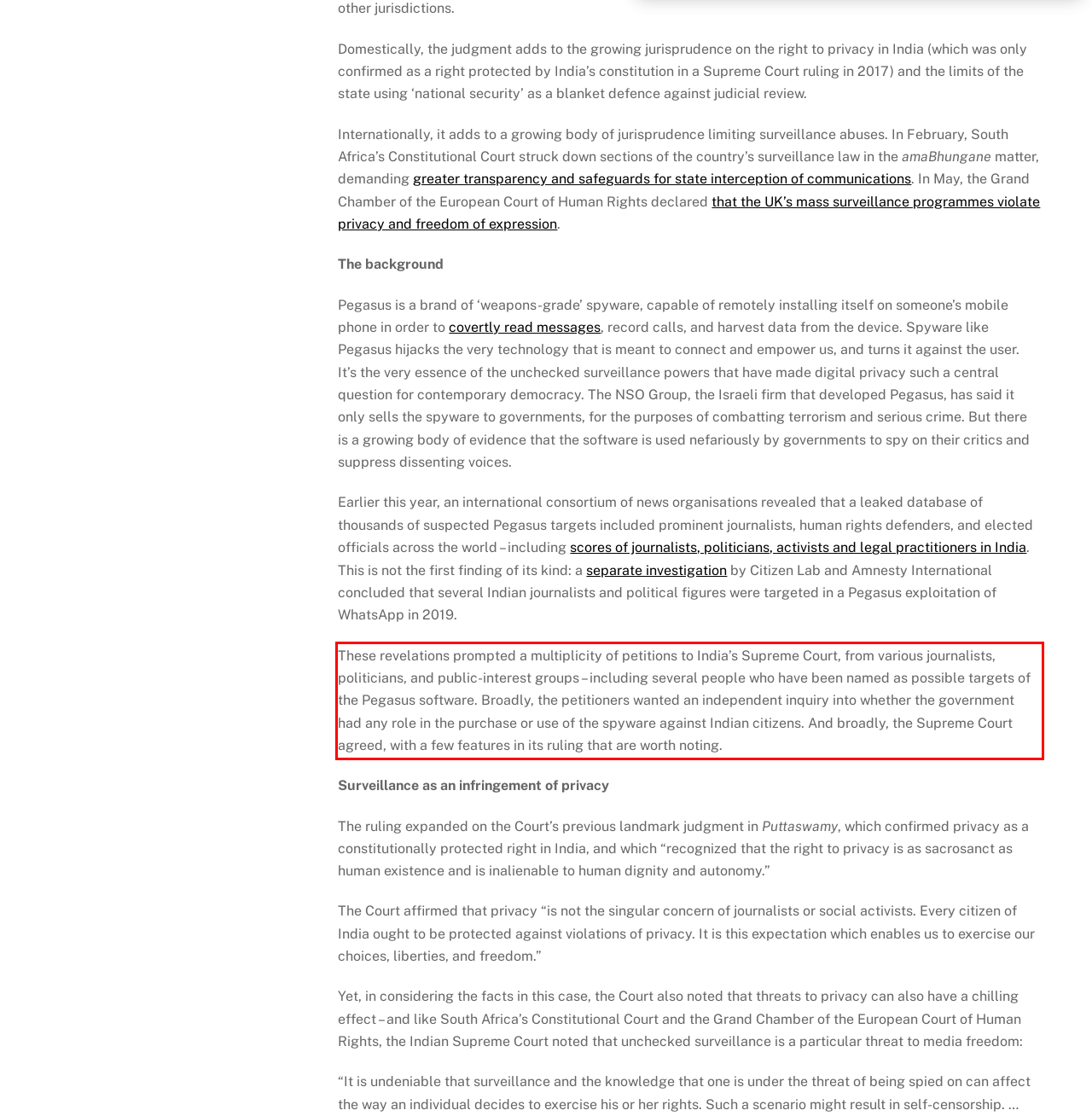Using the provided screenshot, read and generate the text content within the red-bordered area.

These revelations prompted a multiplicity of petitions to India’s Supreme Court, from various journalists, politicians, and public-interest groups ­– including several people who have been named as possible targets of the Pegasus software. Broadly, the petitioners wanted an independent inquiry into whether the government had any role in the purchase or use of the spyware against Indian citizens. And broadly, the Supreme Court agreed, with a few features in its ruling that are worth noting.